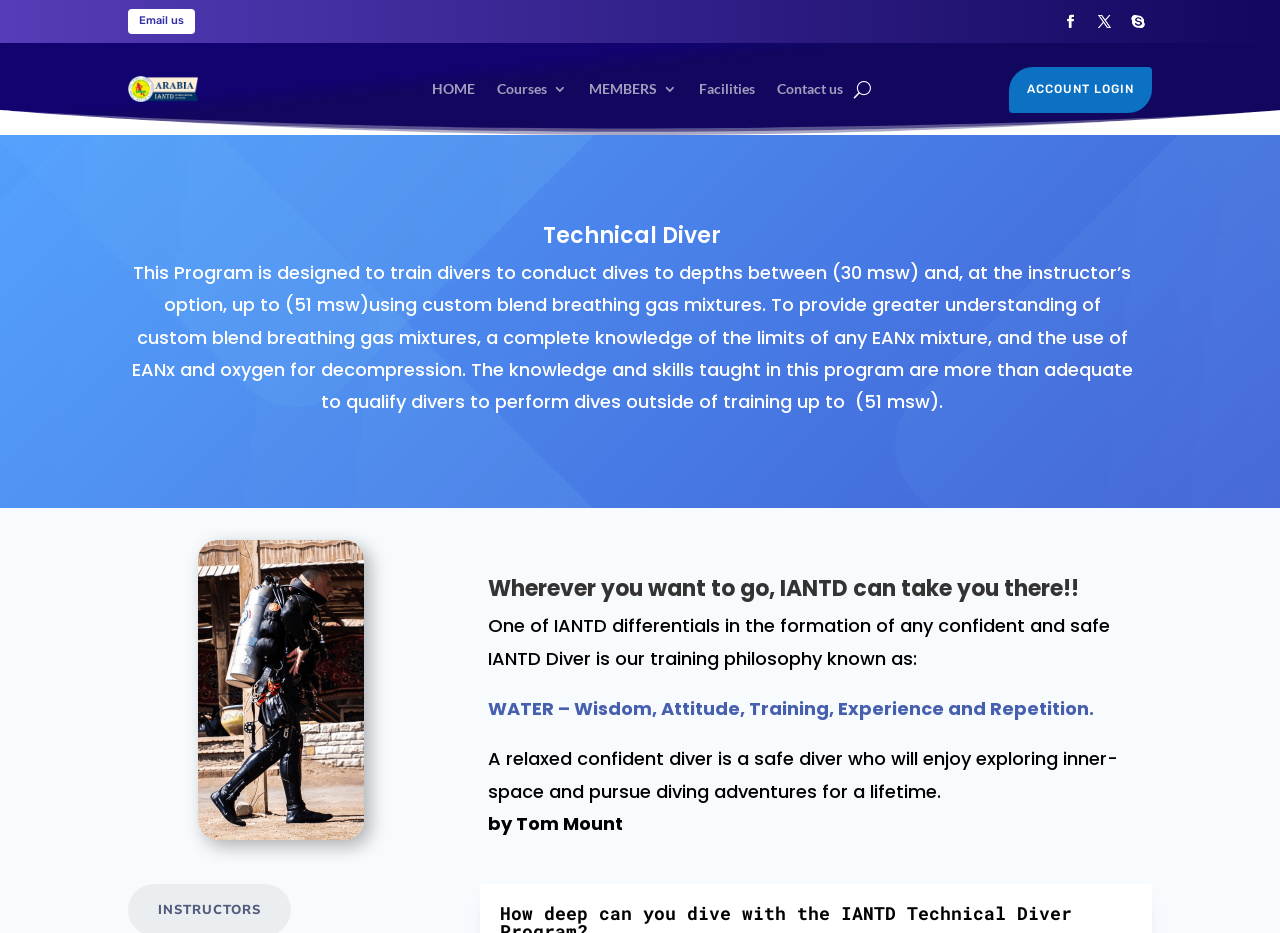Provide a short answer using a single word or phrase for the following question: 
How many social media links are there?

3